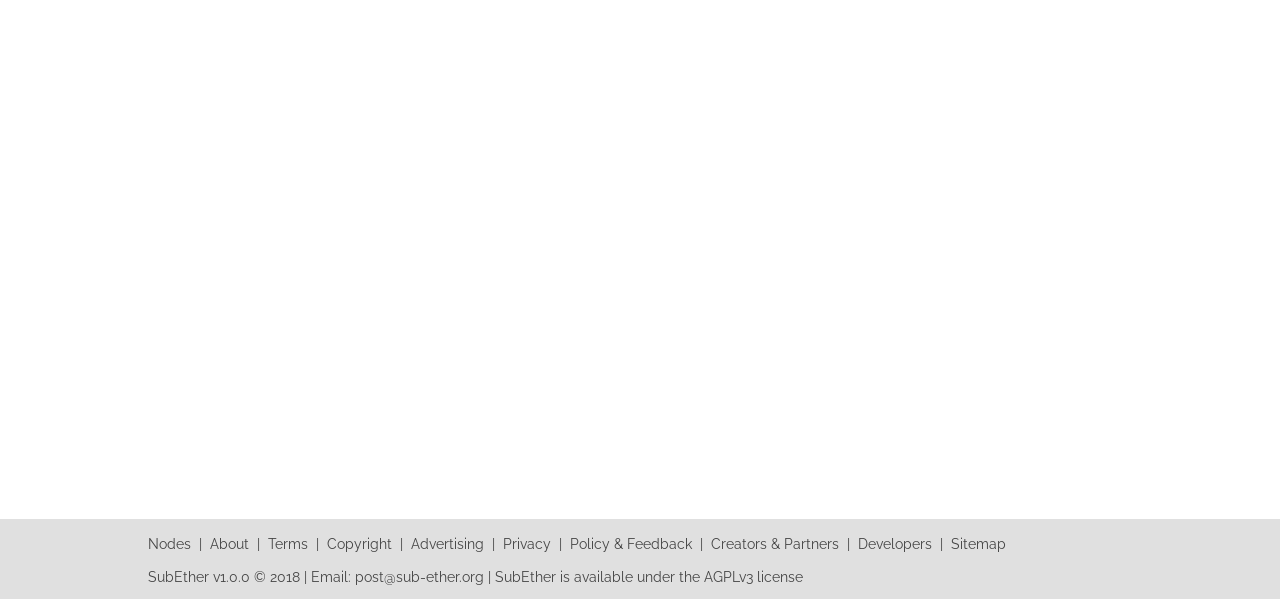What is the license under which SubEther is available?
We need a detailed and meticulous answer to the question.

I found the license information by reading the text at the bottom of the webpage, which says 'SubEther is available under the AGPLv3 license'.